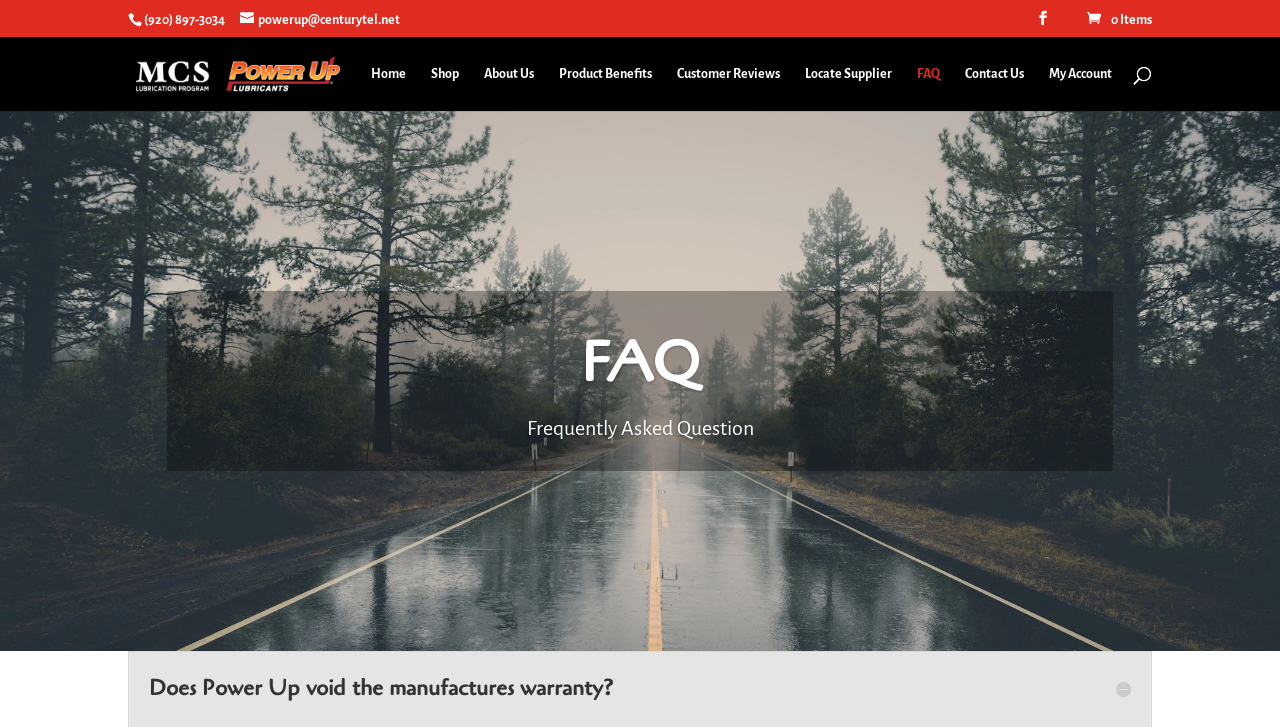Please answer the following question using a single word or phrase: What is the title of the first FAQ question?

Does Power Up void the manufactures warranty?